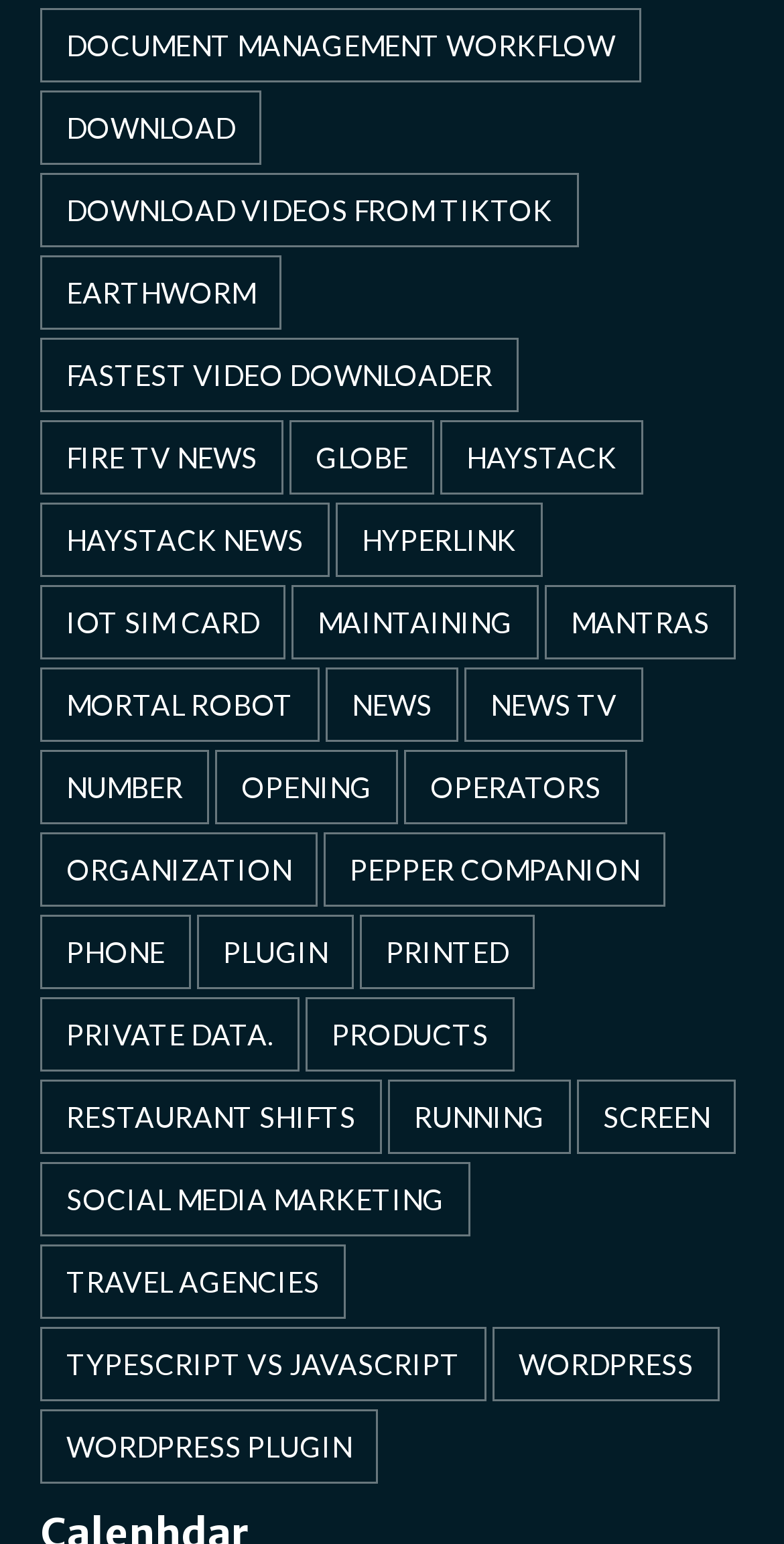Provide a short answer to the following question with just one word or phrase: How many links have the word 'News' in their text?

3